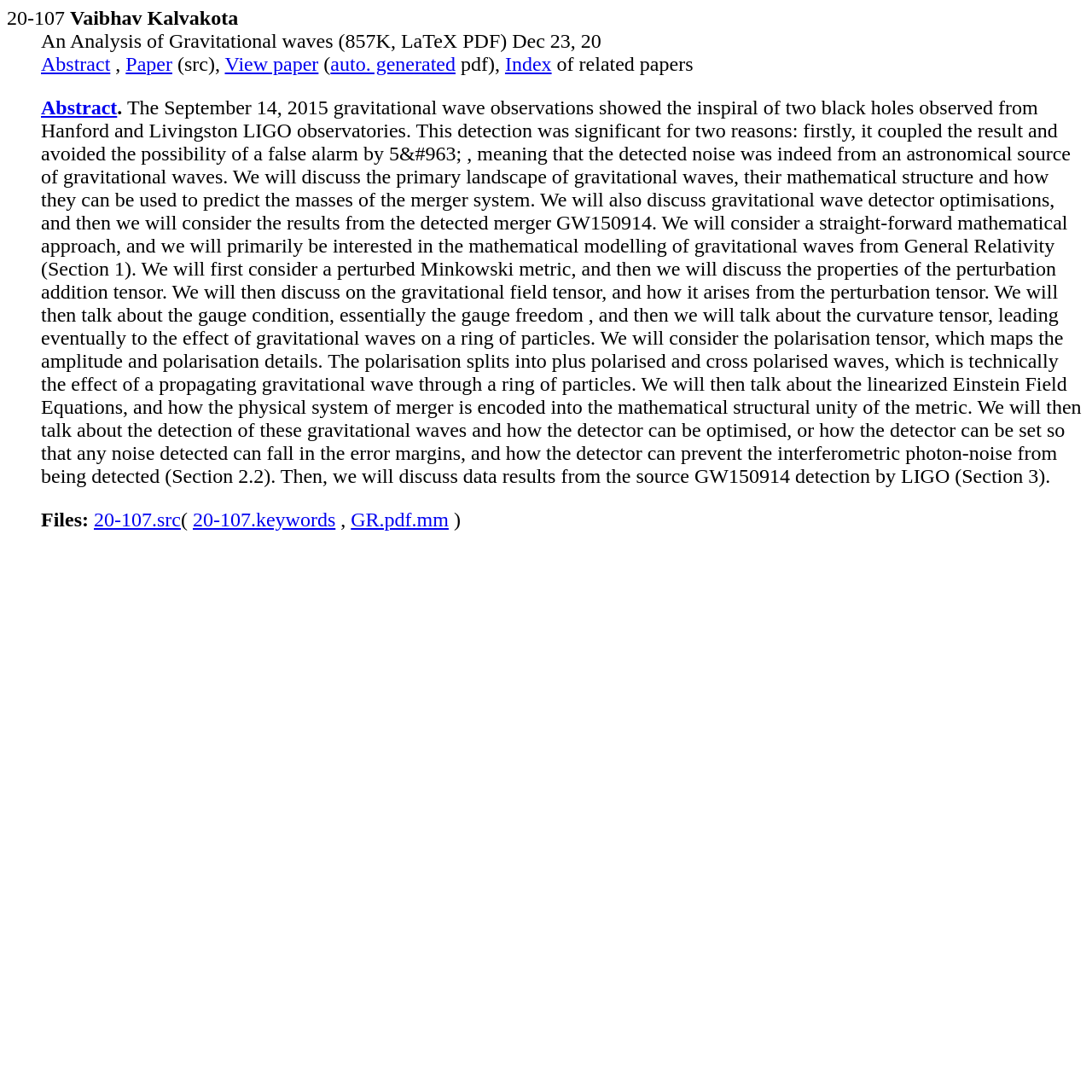Provide the bounding box coordinates of the HTML element described by the text: "Jenleah Gottlieb".

None